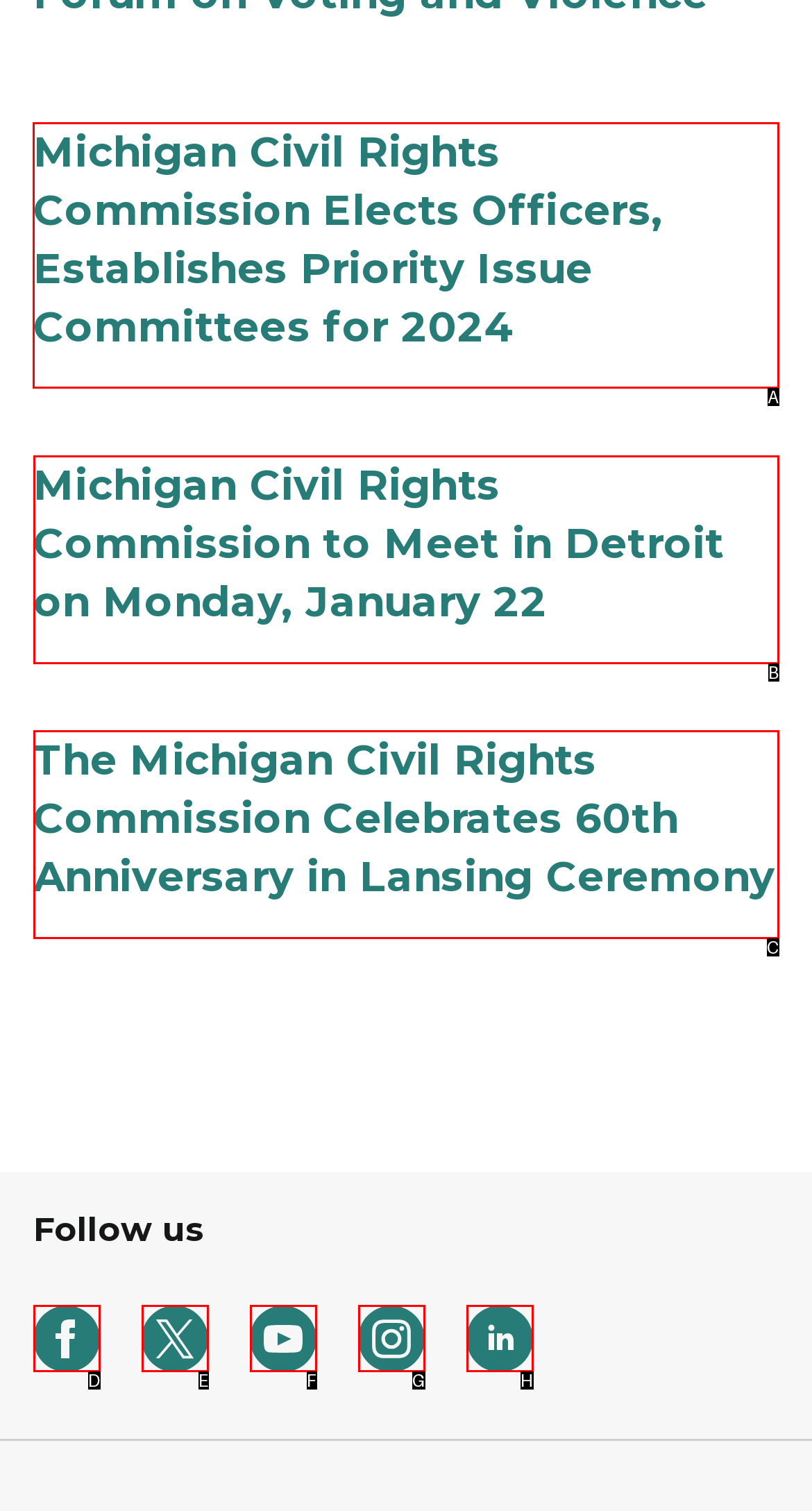Which choice should you pick to execute the task: Click on the link to read about Michigan Civil Rights Commission Elects Officers
Respond with the letter associated with the correct option only.

A